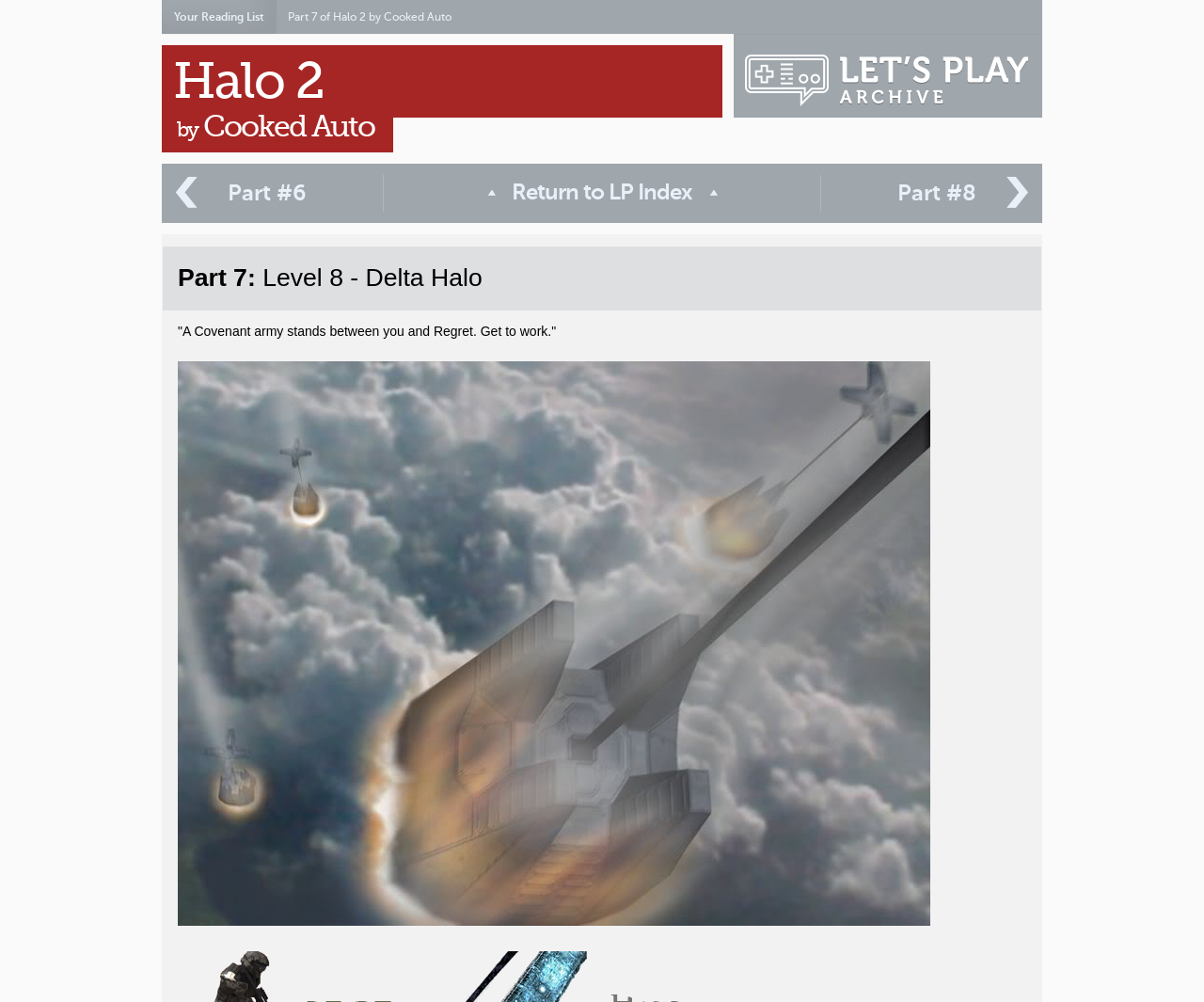Could you locate the bounding box coordinates for the section that should be clicked to accomplish this task: "Visit The Let's Play Archive".

[0.611, 0.049, 0.861, 0.111]